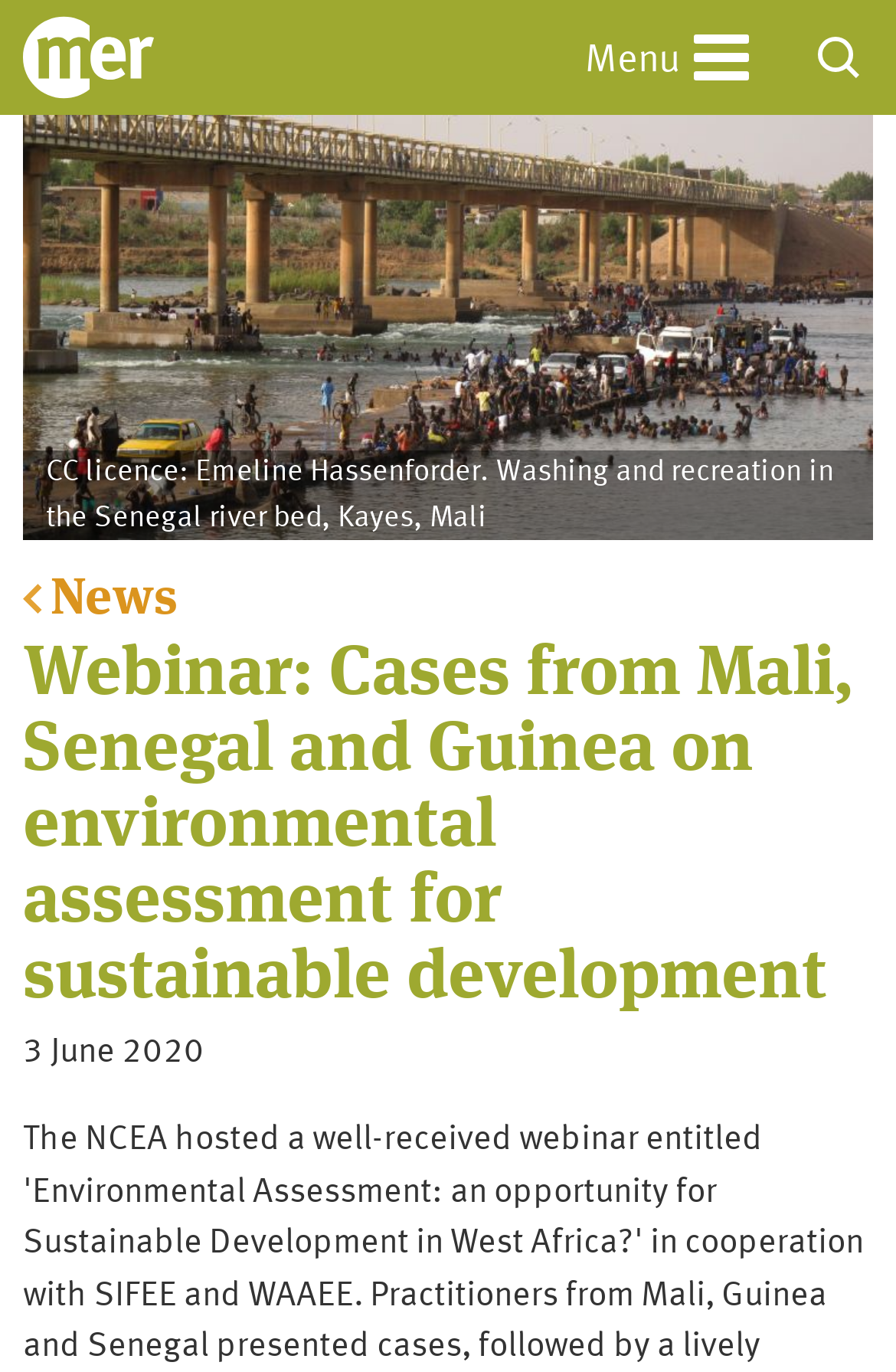Find the bounding box coordinates of the UI element according to this description: "parent_node: Menu".

[0.026, 0.0, 0.171, 0.084]